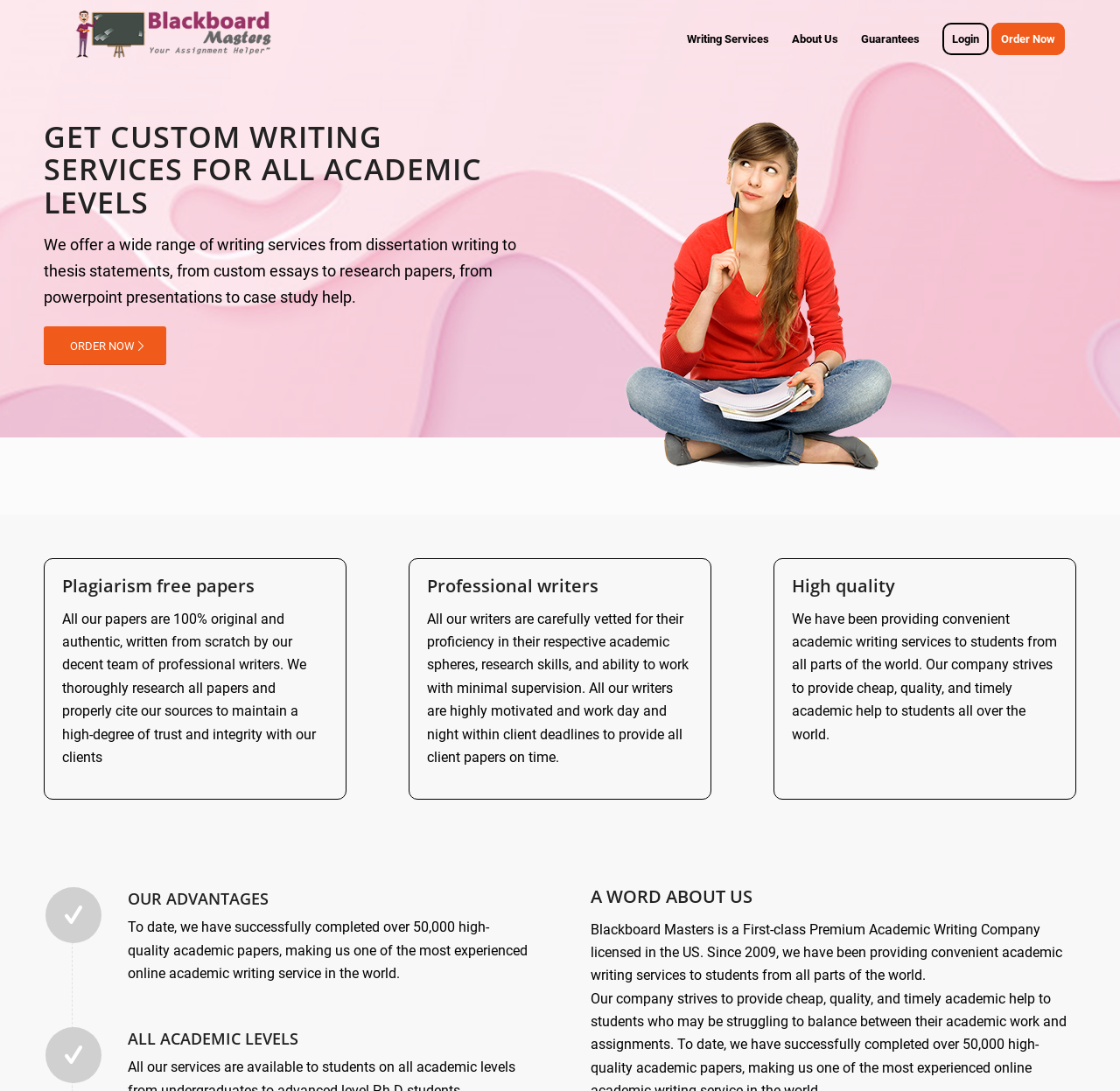Identify the webpage's primary heading and generate its text.

GET CUSTOM WRITING SERVICES FOR ALL ACADEMIC LEVELS